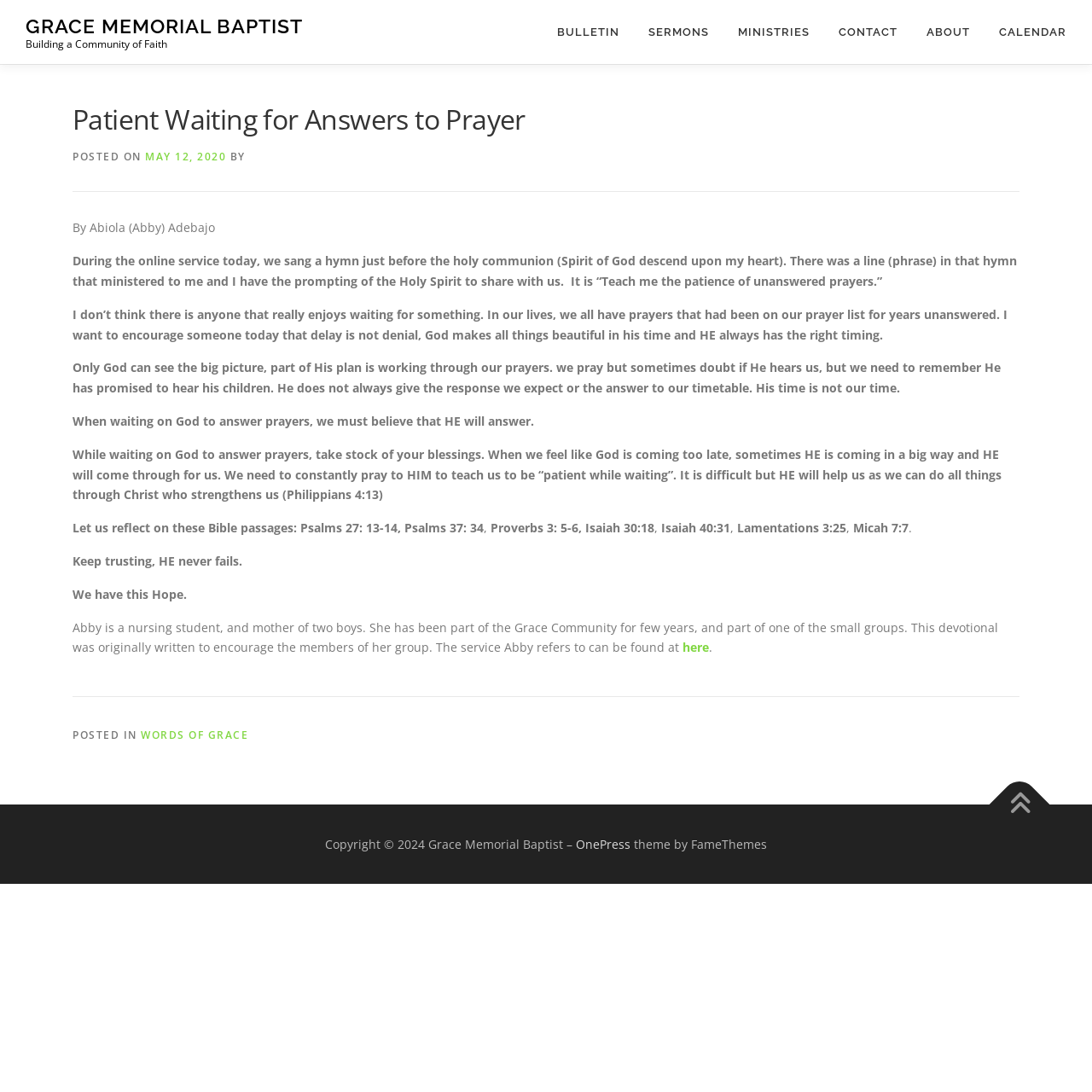Can you look at the image and give a comprehensive answer to the question:
What is the theme of the website?

I found the answer by looking at the footer of the webpage, which says 'Copyright © 2024 Grace Memorial Baptist – OnePress theme by FameThemes'. This indicates that the theme of the website is OnePress, designed by FameThemes.